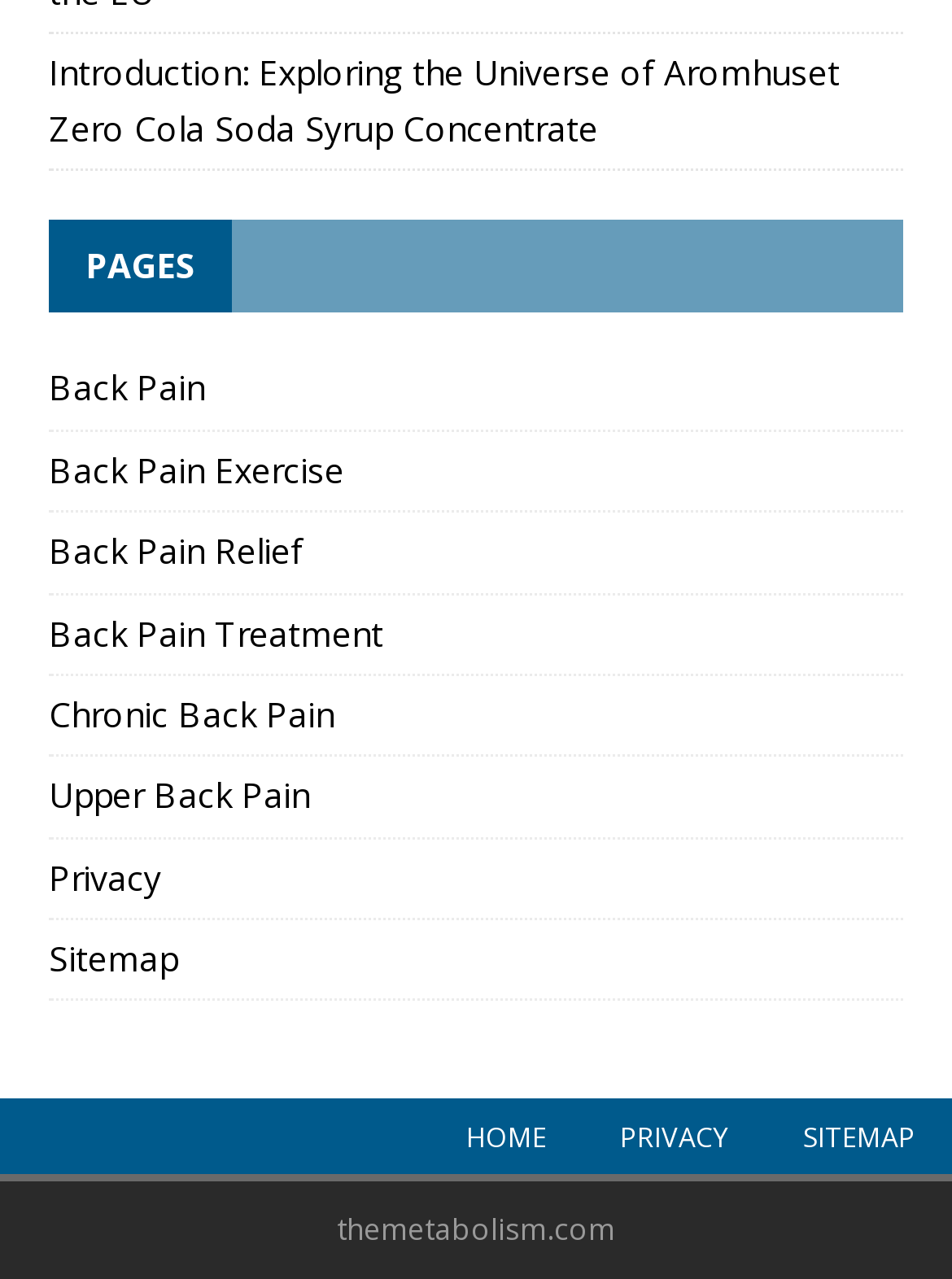Find the bounding box of the UI element described as follows: "Press".

None